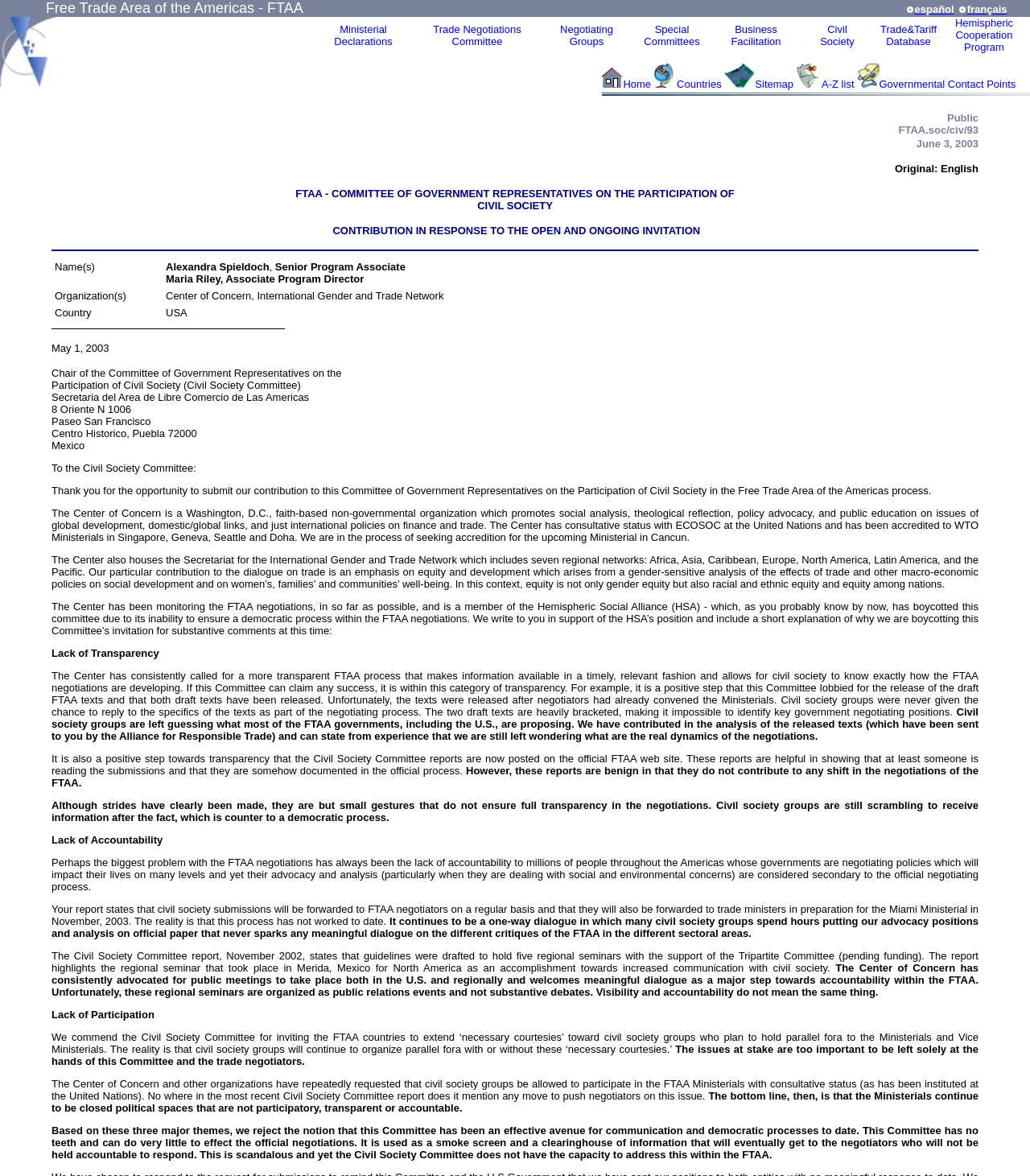Explain in detail what is displayed on the webpage.

The webpage is about the Free Trade Area of the Americas (FTAA) and its relation to civil society. At the top, there is a header section with a table containing three cells. The first cell is empty, the second cell displays the title "Free Trade Area of the Americas - FTAA" in a prominent font, and the third cell contains links to switch the language to Spanish or French, accompanied by small flag icons.

Below the header, there is a navigation menu with eight links: Ministerial Declarations, Trade Negotiations Committee, Negotiating Groups, Special Committees, Business Facilitation, Civil Society, Trade&Tariff Database, and Hemispheric Cooperation Program. These links are evenly spaced and take up the full width of the page.

The main content area is divided into two sections. The first section has a table with two rows. The first row contains a list of links, including Home, Countries, Sitemap, A-Z list, and Governmental Contact Points, separated by small icons. The second row is empty.

The second section is the main content area, which displays a contribution from civil society in response to an open invitation. The title "Original: English" is displayed at the top, followed by a heading "FTAA - COMMITTEE OF GOVERNMENT REPRESENTATIVES ON THE PARTICIPATION OF CIVIL SOCIETY". Below this, there is a table with three rows, each containing information about the contributor, including their name, organization, and country.

Following this, there is a horizontal separator line, and then a section with the date "May 1, 2003" and an address. The address is formatted as a series of lines, with the title "Chair of the Committee of Government Representatives on the Participation of Civil Society (Civil Society Committee)" followed by the address details.

Throughout the page, there are several images, including small icons and flags, but no large images or graphics. The layout is simple and functional, with a focus on presenting information in a clear and organized manner.